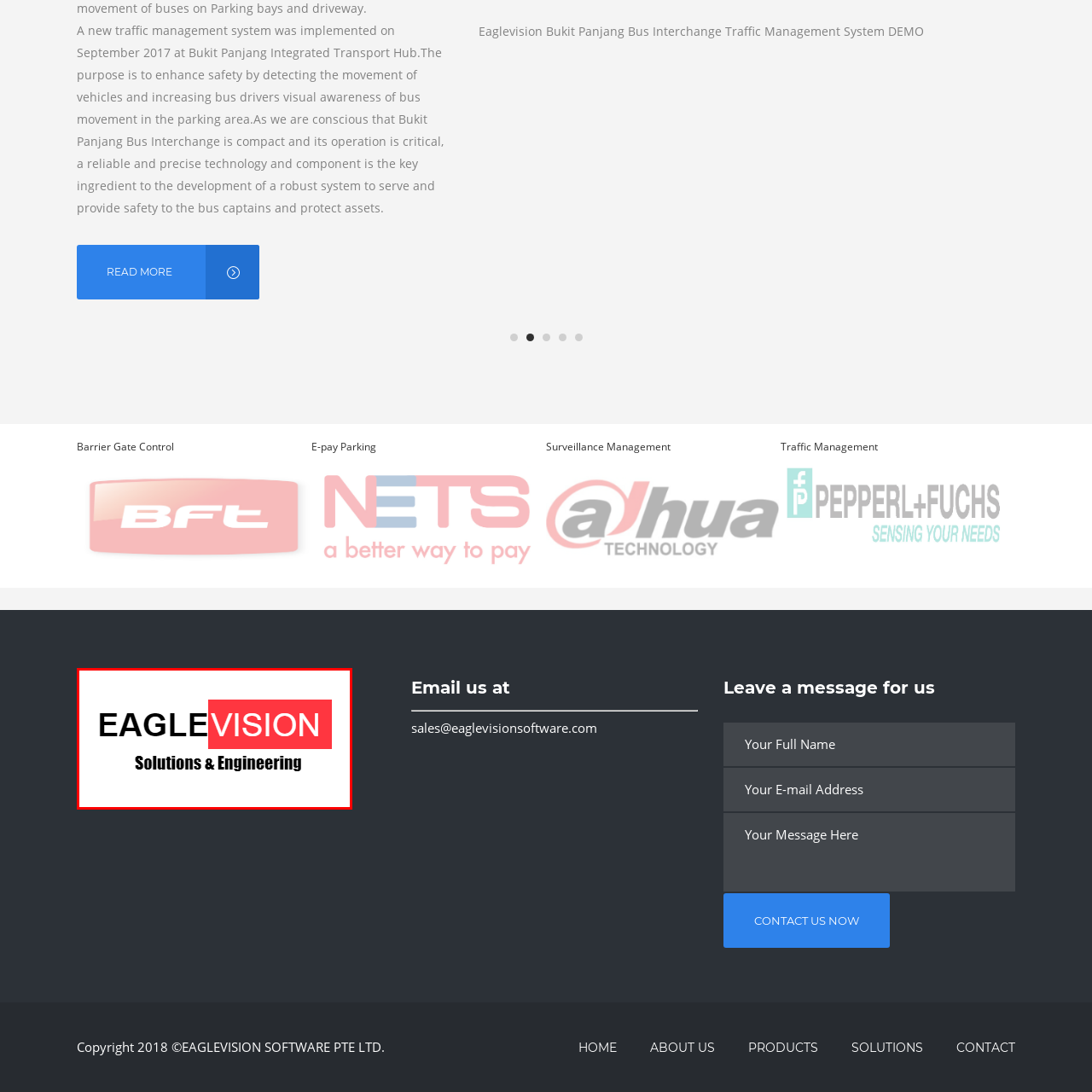What is the phrase beneath the main logo?  
Observe the image highlighted by the red bounding box and supply a detailed response derived from the visual information in the image.

The caption explicitly states that beneath the main logo, the phrase 'Solutions & Engineering' is presented in a clean, bold font, which reinforces the company's focus on providing innovative solutions within the engineering sector.